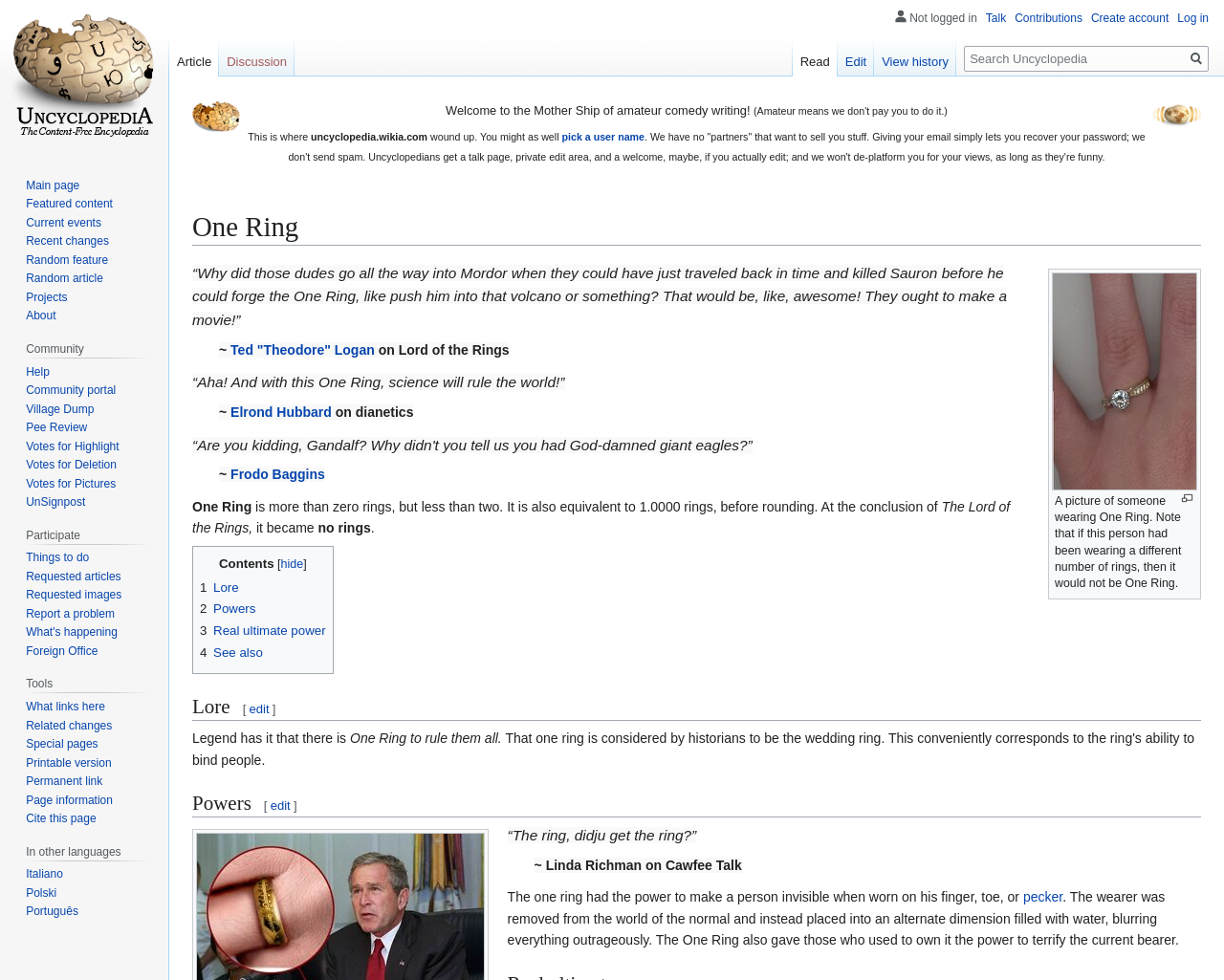What is the name of the encyclopedia?
Provide a well-explained and detailed answer to the question.

I determined the answer by looking at the root element 'One Ring - Uncyclopedia, the content-free encyclopedia' which indicates that the webpage is part of Uncyclopedia, a content-free encyclopedia.